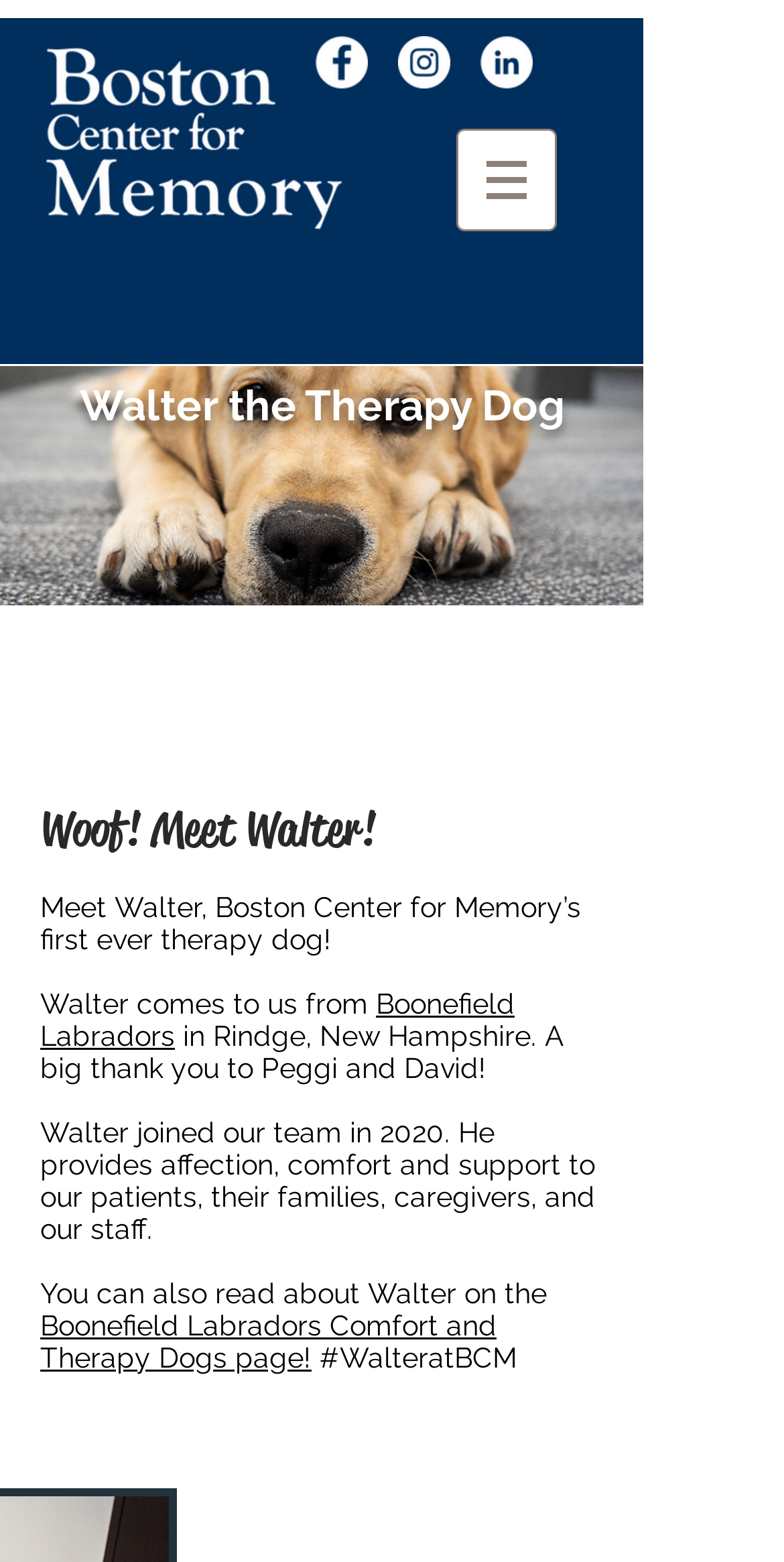Use a single word or phrase to respond to the question:
What is the hashtag associated with Walter?

#WalteratBCM